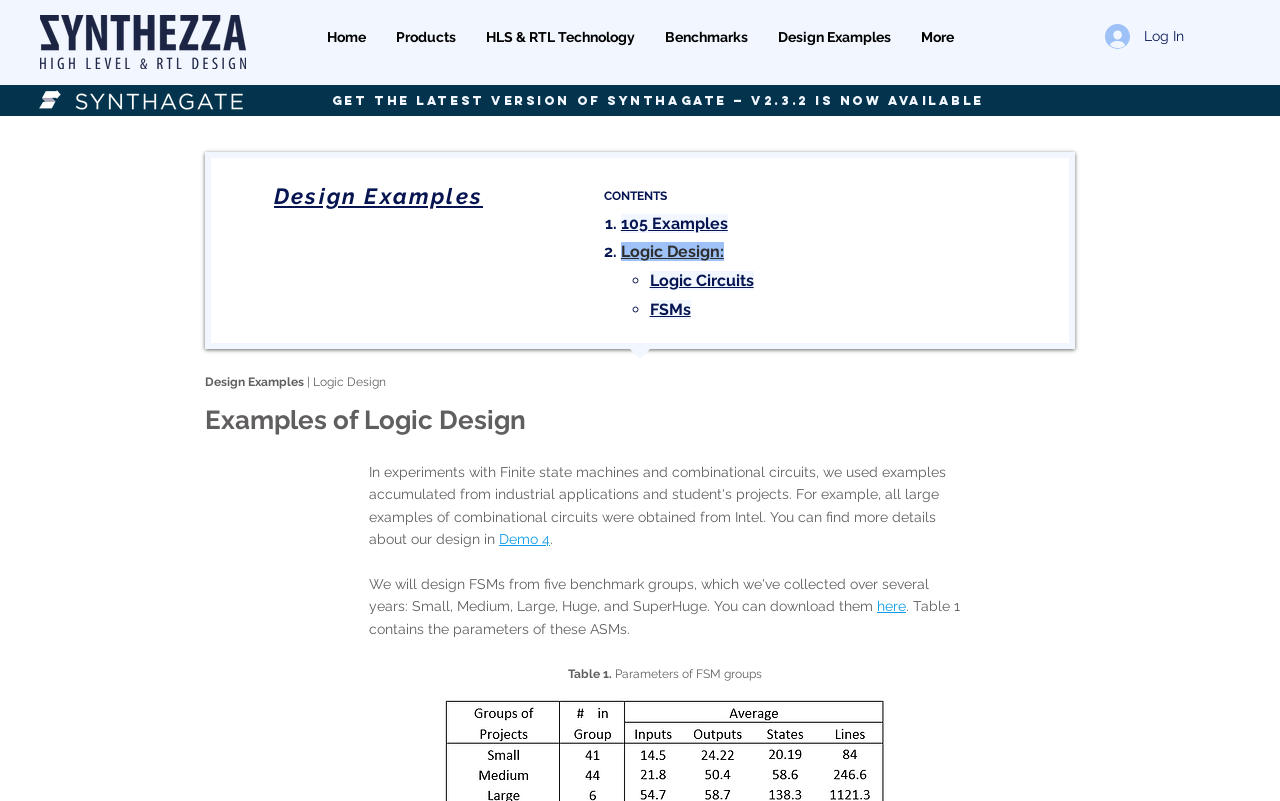Describe all significant elements and features of the webpage.

The webpage is about Logic Design and Synthezza, a company that provides high-level and RTL design solutions. At the top left corner, there is a logo of Synthezza Inc. with a link to the company's homepage. Next to it, there is a link to Synthagate HLS & RTL, which is a product of Synthezza.

Below the logo, there is a prominent heading announcing the availability of Synthagate version 2.3.2. The heading is a link that allows users to get the latest version of the product.

On the top right corner, there is a navigation menu with links to different sections of the website, including Home, Products, HLS & RTL Technology, Benchmarks, Design Examples, and More.

In the main content area, there are several sections. The first section is about Design Examples, with a heading and a subheading that says "CONTENTS". Below the subheading, there is a list of examples, including 105 examples, Logic Design, Logic Circuits, and FSMs. Each item in the list is a link that takes users to a specific example.

The next section is about Logic Design, with a heading and a subheading that says "Examples of Logic Design". Below the subheading, there are links to specific examples, including Demo 4. There is also a link to a table that contains parameters of ASMs.

Throughout the webpage, there are several buttons, including a Log In button and a Cart button with 0 items. There are also several images, including the Synthezza logo and icons for the Log In and Cart buttons.